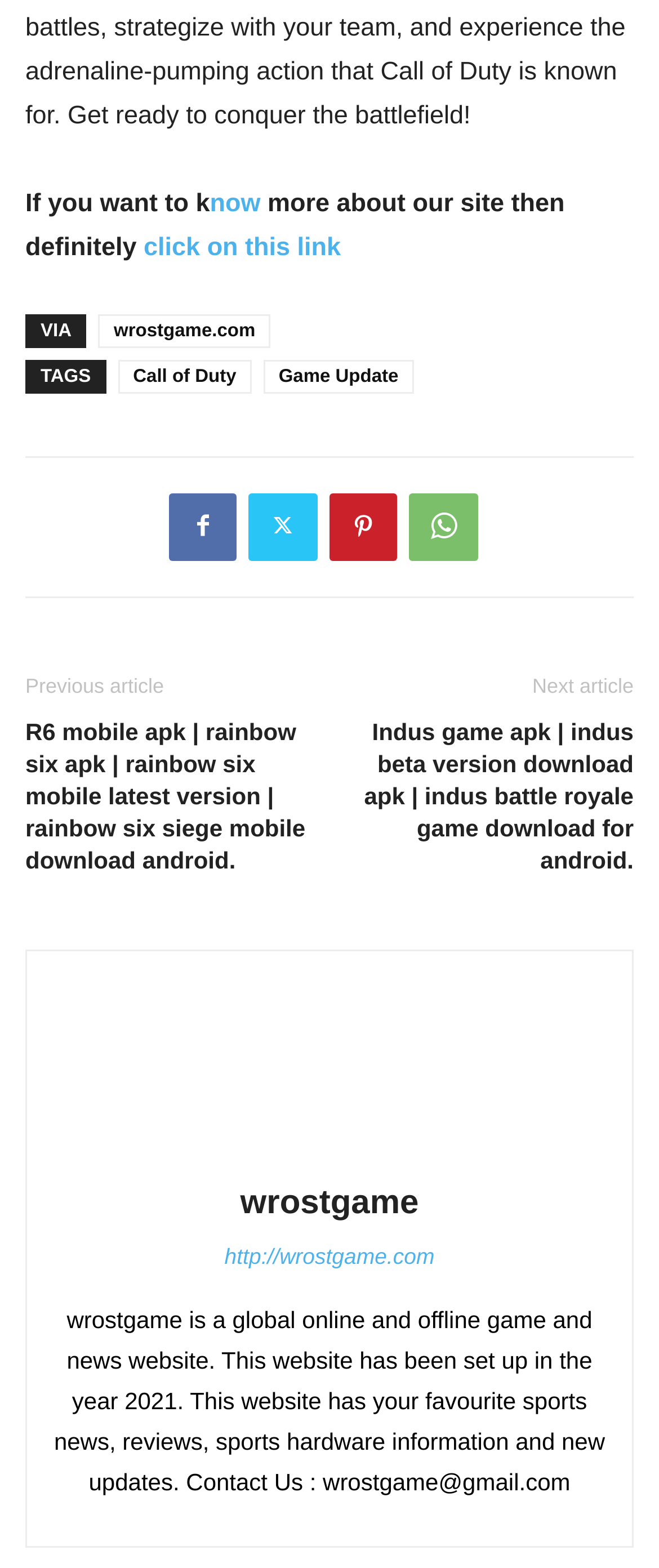How many social media links are there in the footer?
Provide a thorough and detailed answer to the question.

In the footer section, there are four social media links represented by icons, which are '', '', '', and ''.